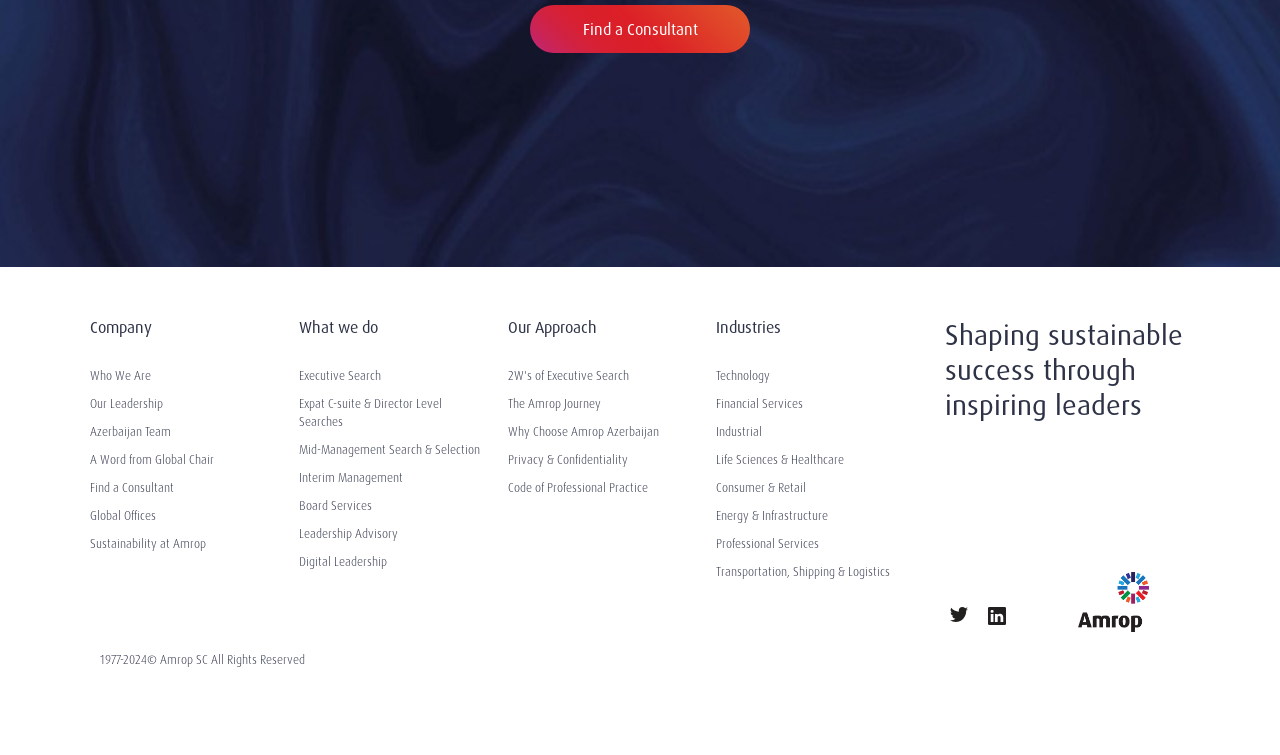In which industries does Amrop operate?
Refer to the image and provide a thorough answer to the question.

Amrop operates in various industries, including Technology, Financial Services, Industrial, Life Sciences & Healthcare, Consumer & Retail, Energy & Infrastructure, Professional Services, and Transportation, Shipping & Logistics, which can be found in the 'Industries' section of the webpage.